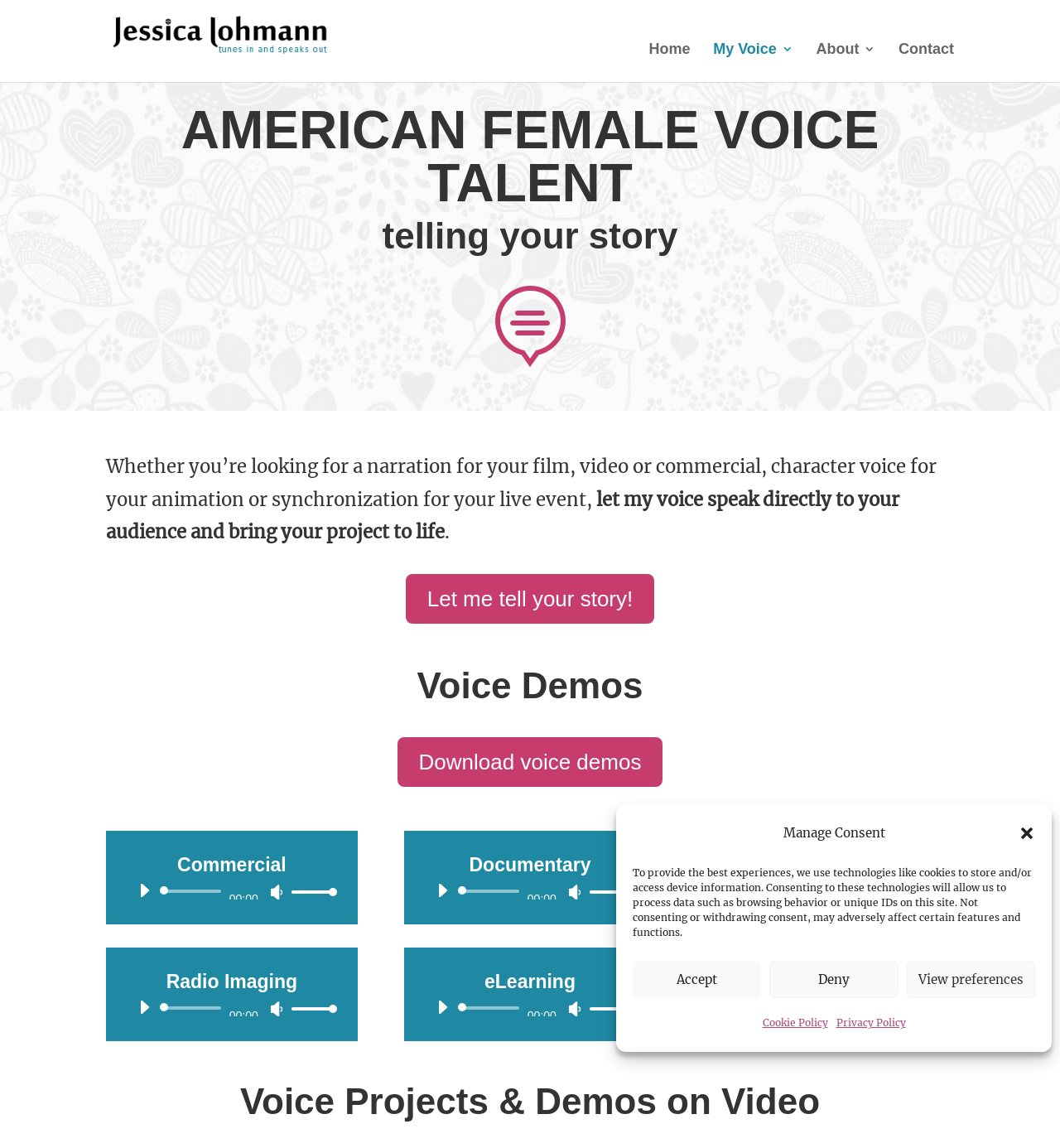Determine the main heading text of the webpage.

AMERICAN FEMALE VOICE TALENT